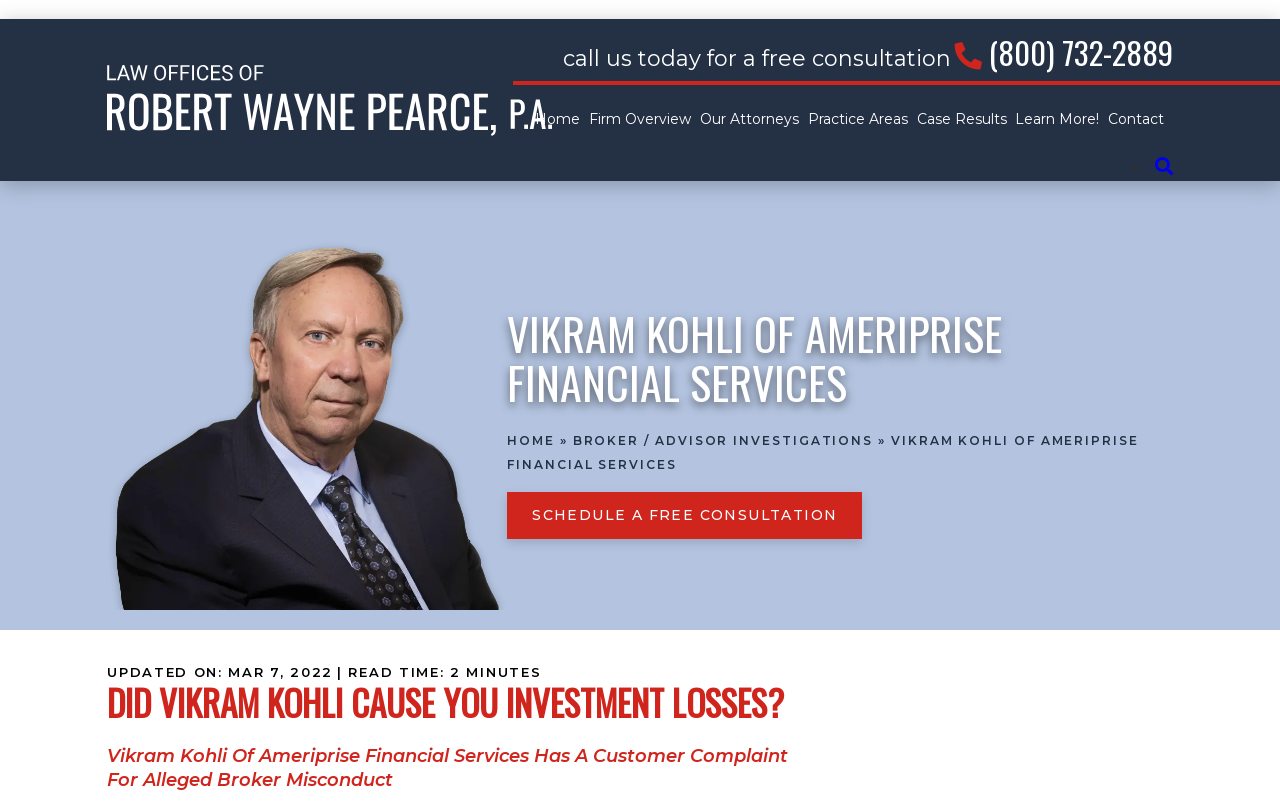What is the purpose of the webpage?
Using the image as a reference, give a one-word or short phrase answer.

To help investors who have lost money due to stockbroker misconduct